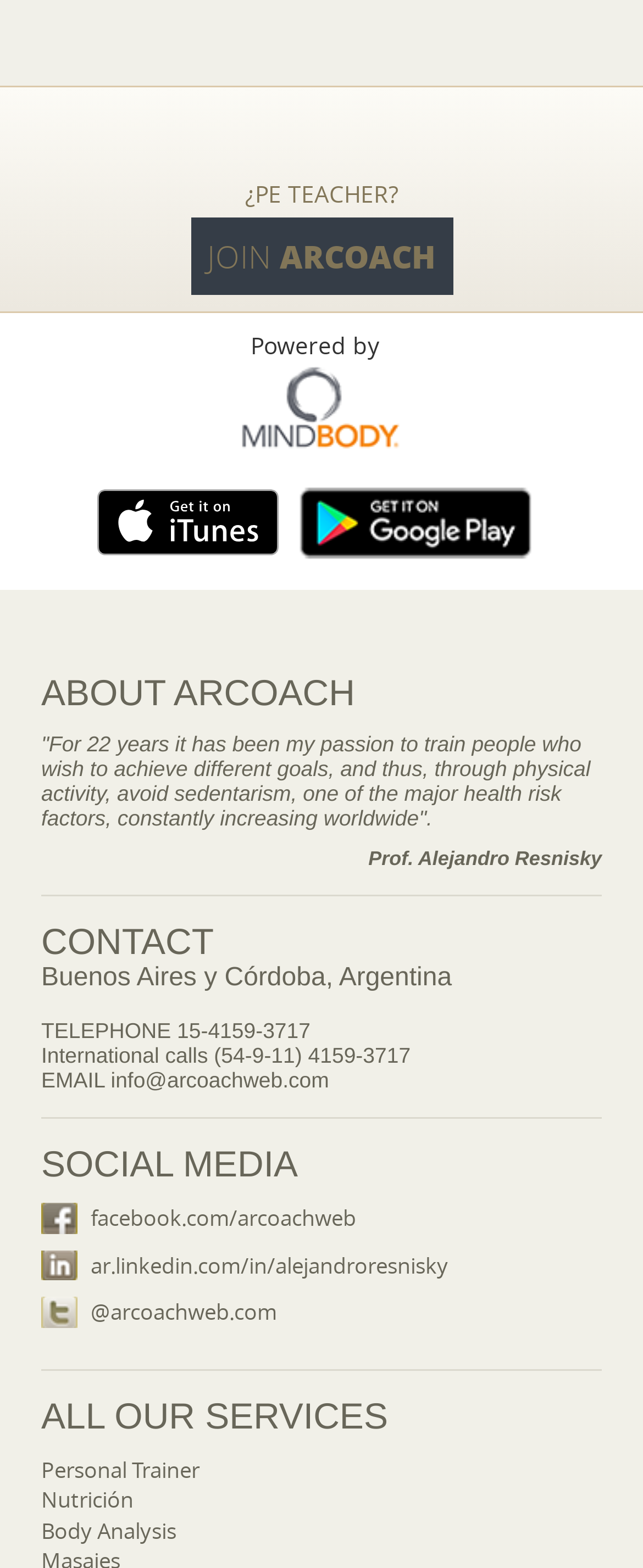Locate and provide the bounding box coordinates for the HTML element that matches this description: "parent_node: ARCOACH DAY BY DAY".

[0.064, 0.044, 0.505, 0.145]